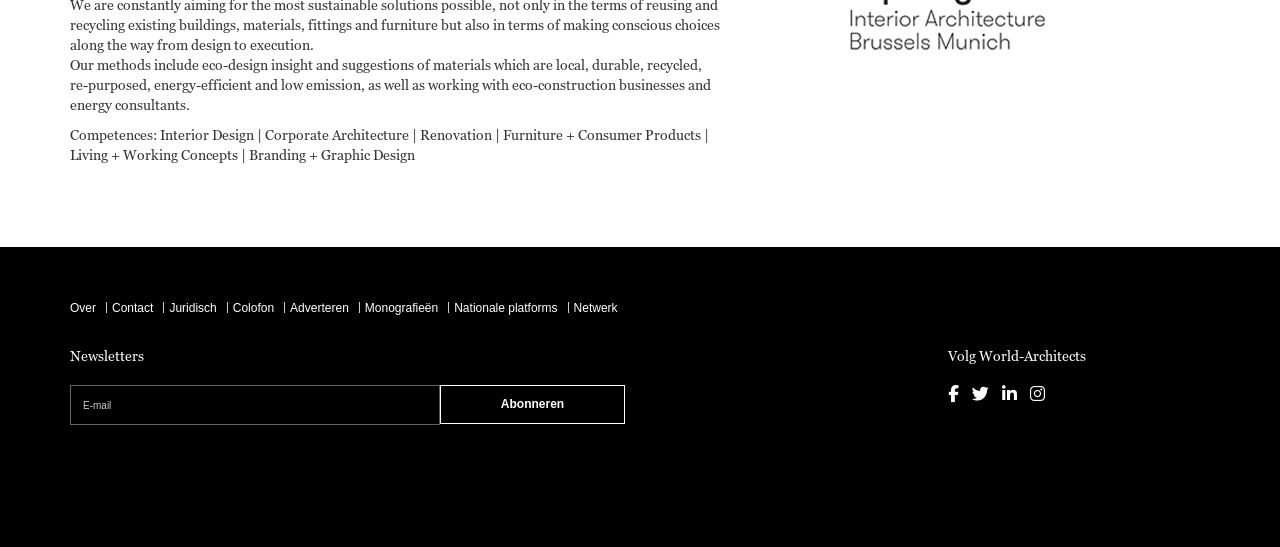From the screenshot, find the bounding box of the UI element matching this description: "name="nl_email" placeholder="E-mail"". Supply the bounding box coordinates in the form [left, top, right, bottom], each a float between 0 and 1.

[0.055, 0.704, 0.344, 0.777]